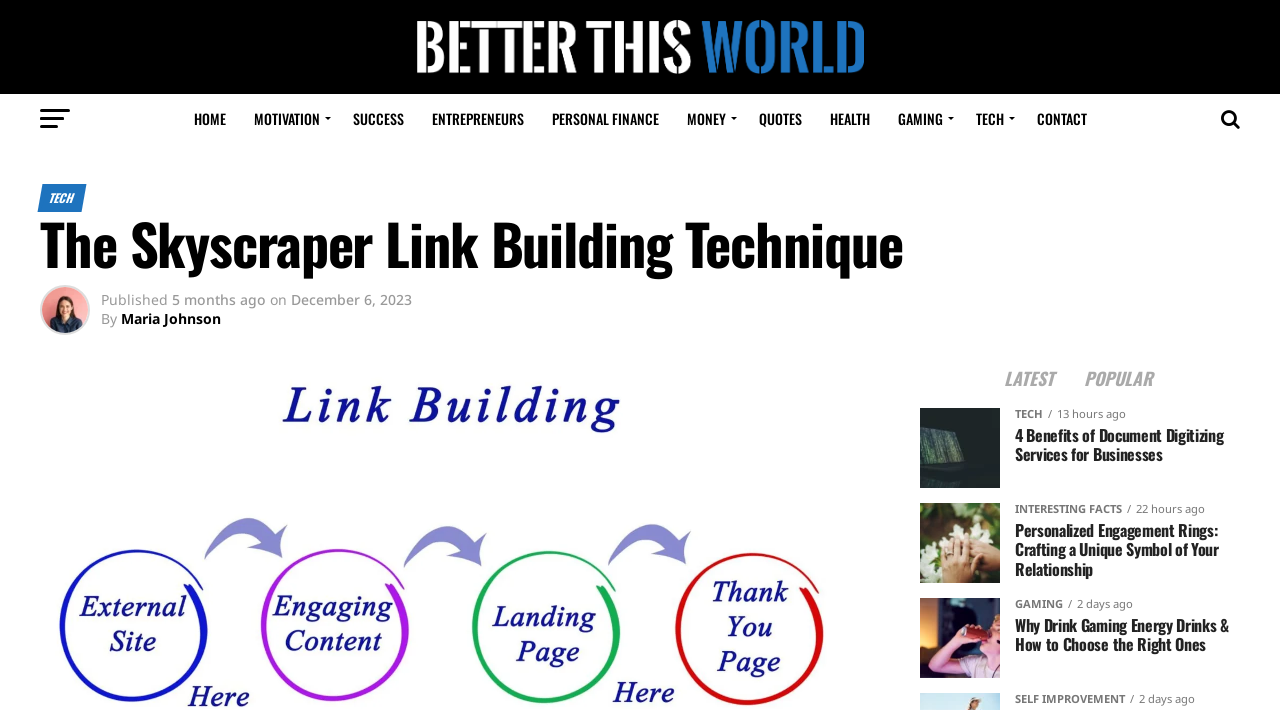What is the date of the latest article?
Answer the question based on the image using a single word or a brief phrase.

December 6, 2023